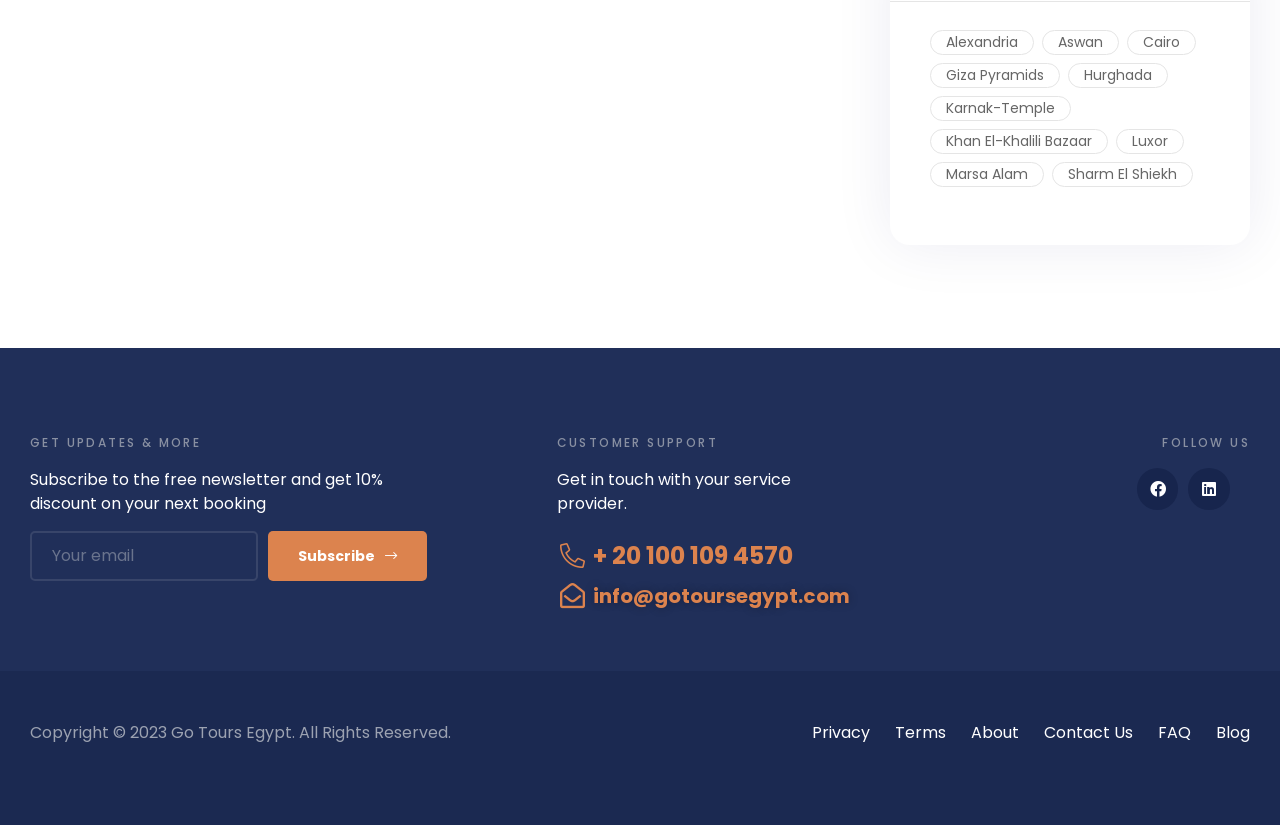Provide a brief response to the question below using a single word or phrase: 
How can I contact customer support?

Phone or email